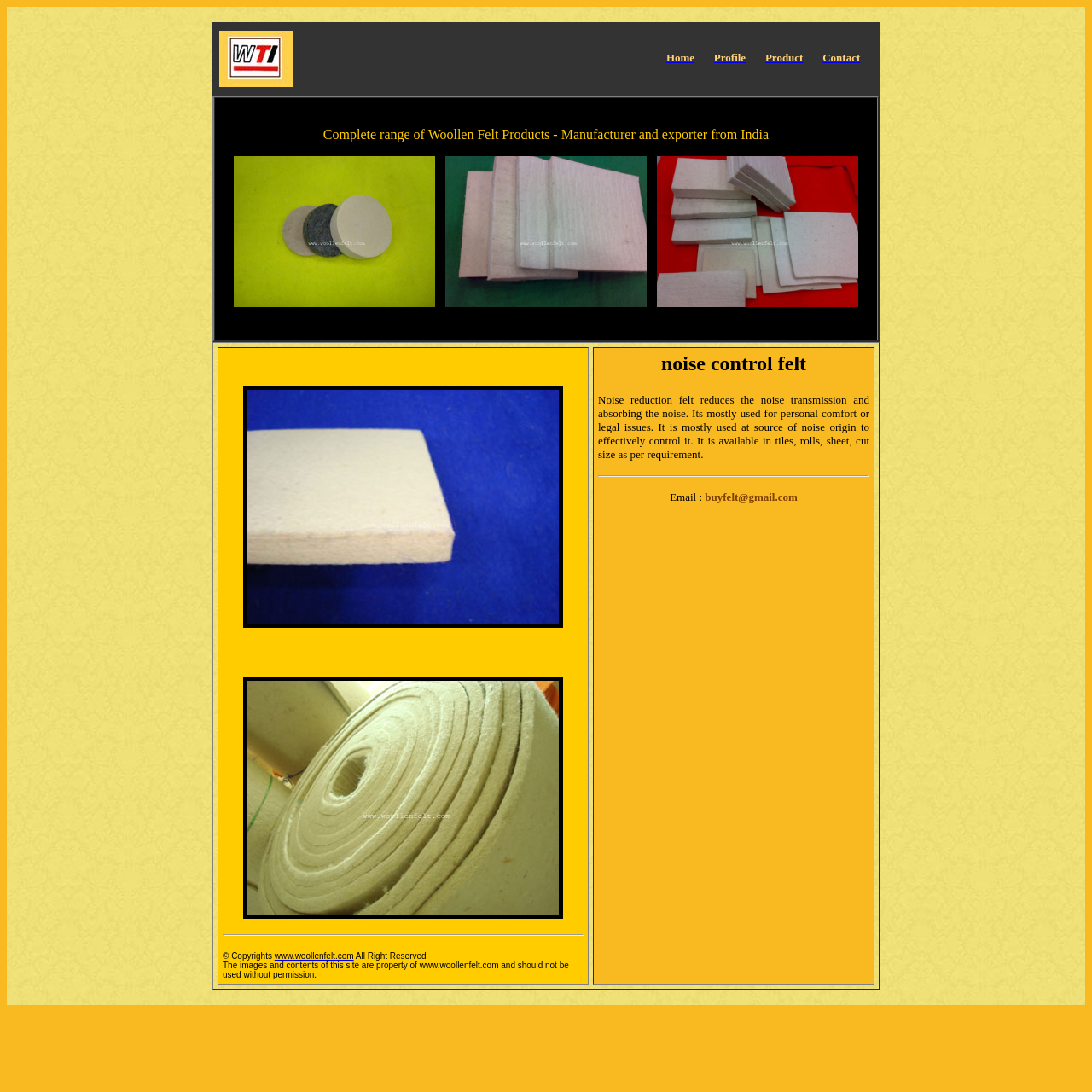Can you extract the primary headline text from the webpage?

noise control felt